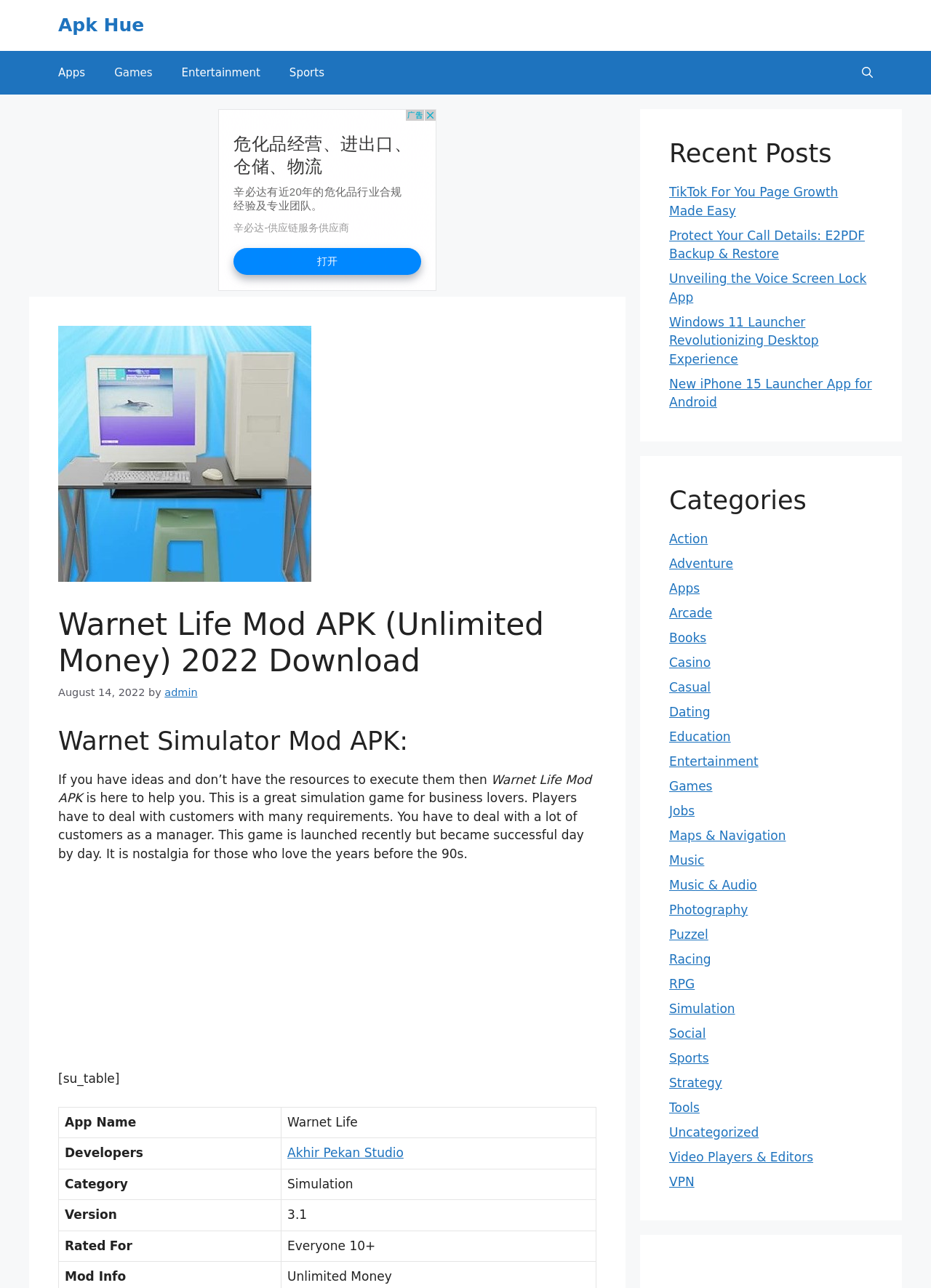Who is the developer of Warnet Life?
Look at the image and provide a short answer using one word or a phrase.

Akhir Pekan Studio